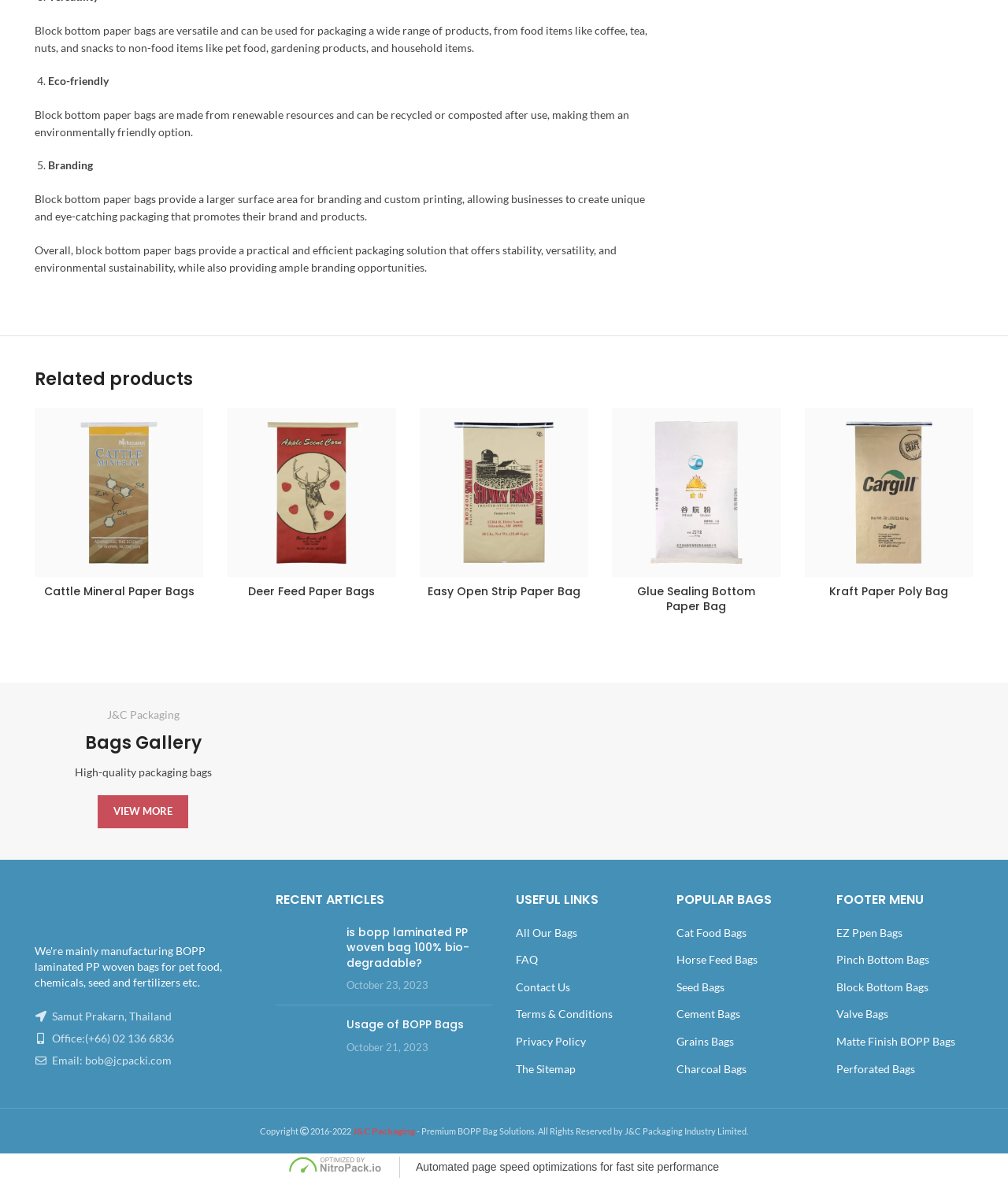Give a one-word or short phrase answer to this question: 
What is the address of the office?

Samut Prakarn, Thailand